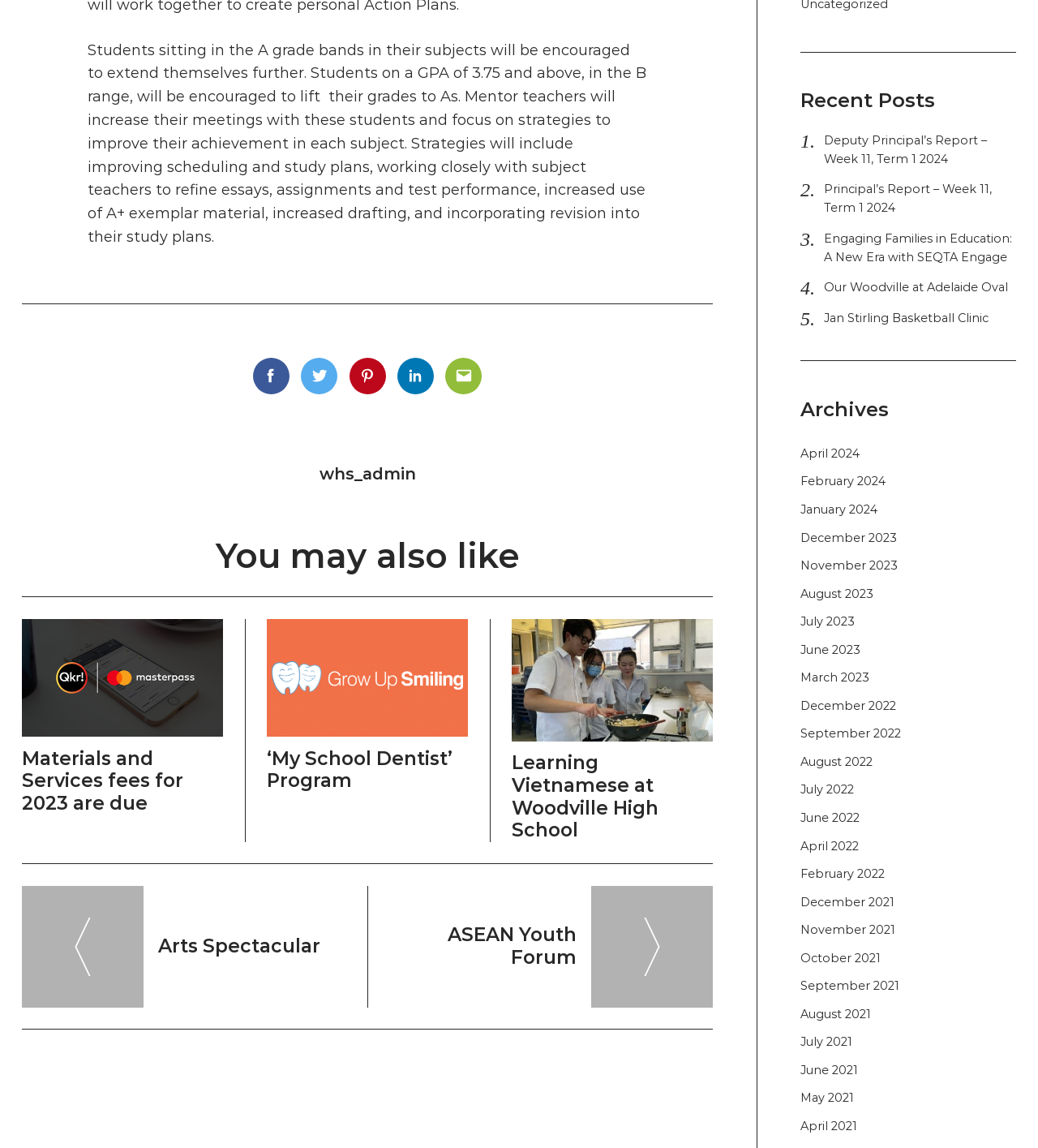Determine the bounding box of the UI element mentioned here: "June 2023". The coordinates must be in the format [left, top, right, bottom] with values ranging from 0 to 1.

[0.771, 0.558, 0.979, 0.574]